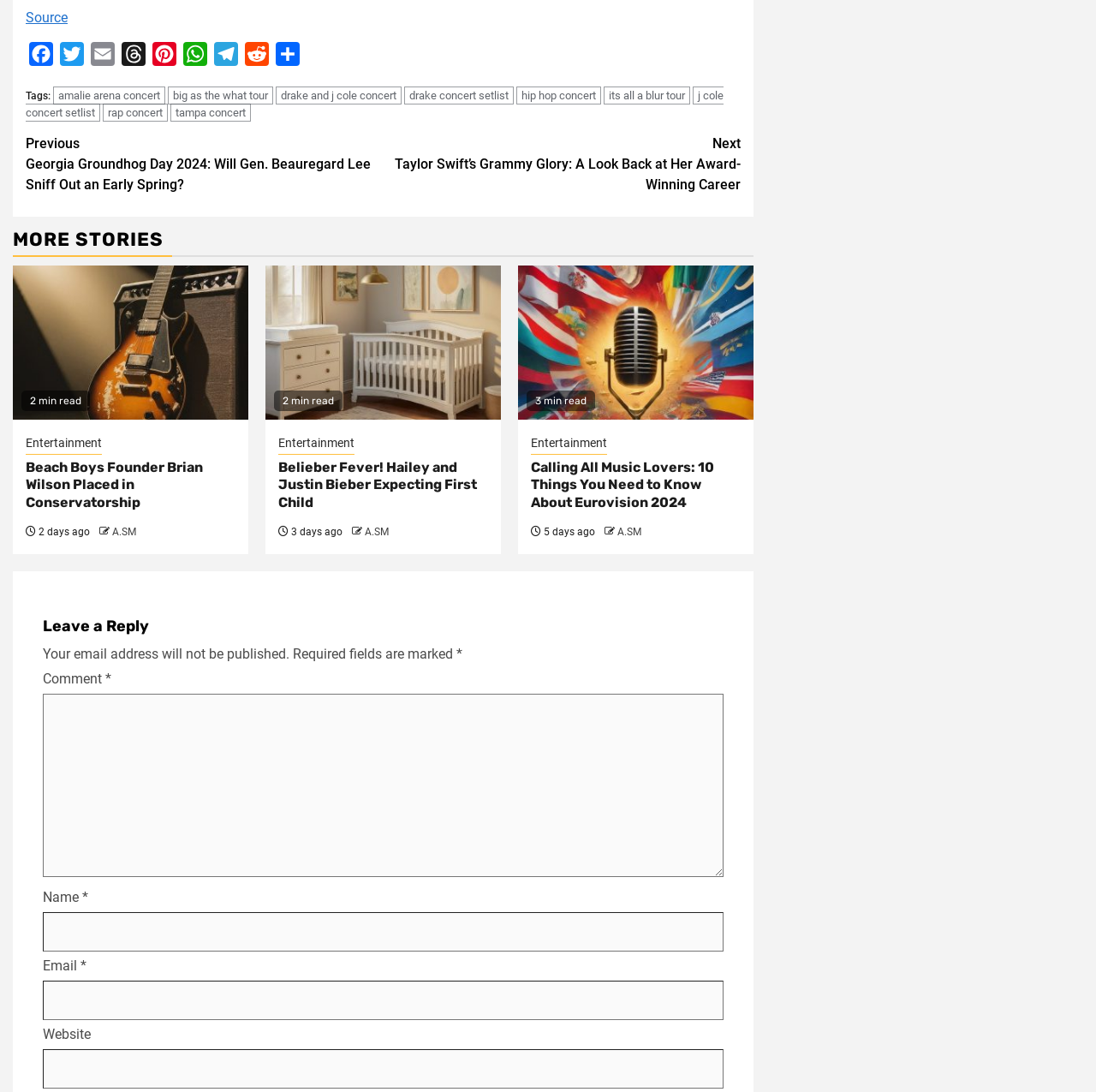What is the purpose of this webpage?
Using the image, provide a concise answer in one word or a short phrase.

News and entertainment